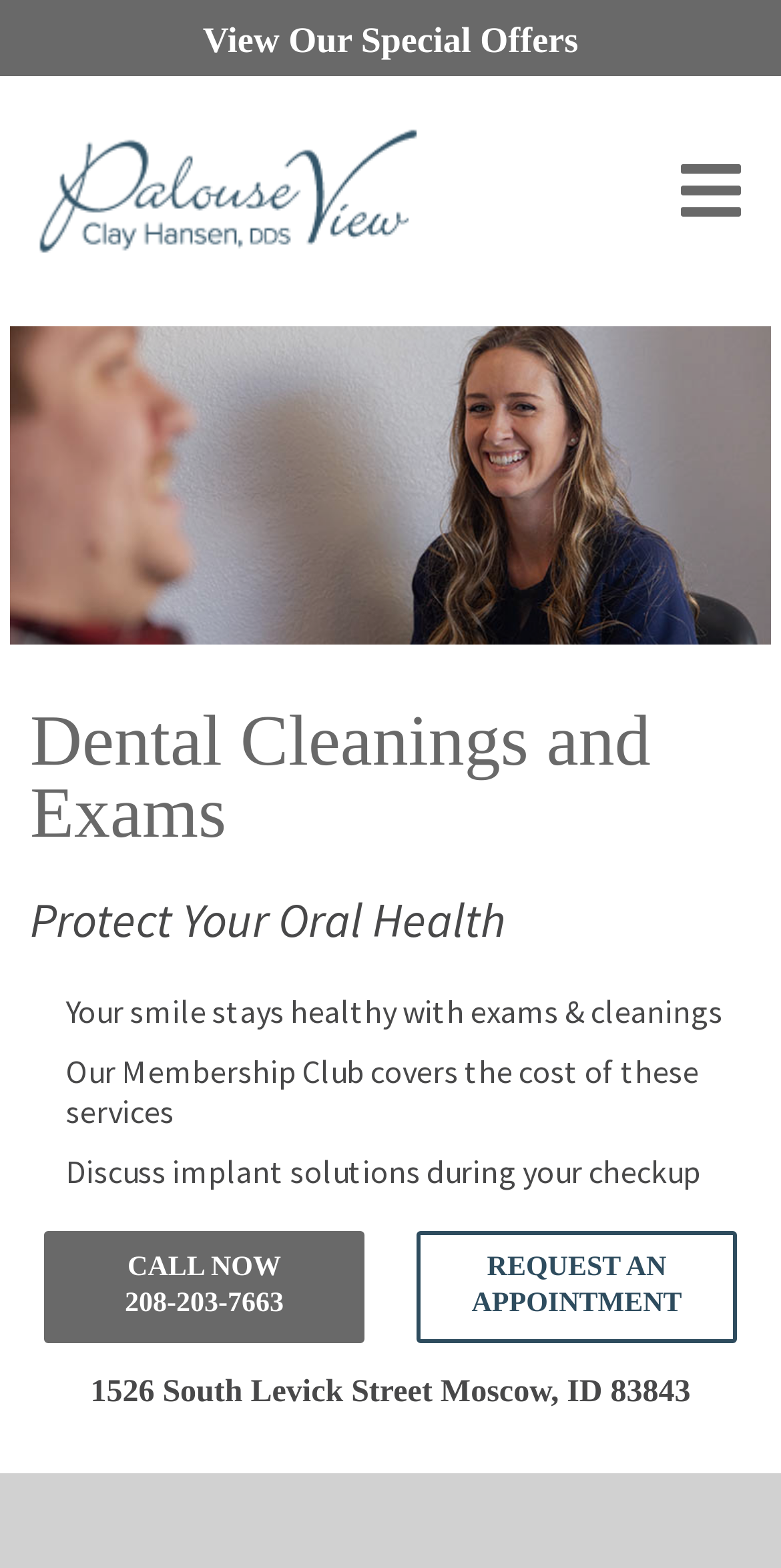What can be discussed during a checkup? Look at the image and give a one-word or short phrase answer.

Implant solutions